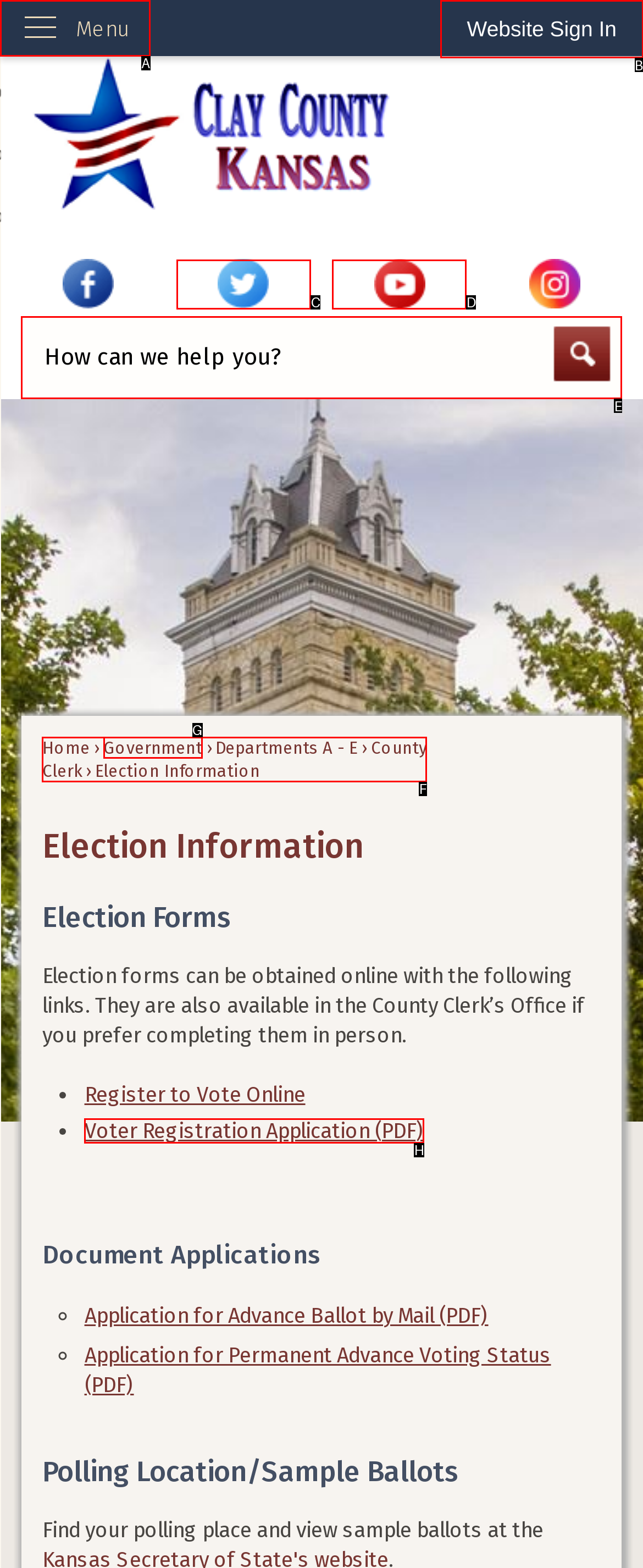Determine which UI element you should click to perform the task: Sign in to the website
Provide the letter of the correct option from the given choices directly.

B